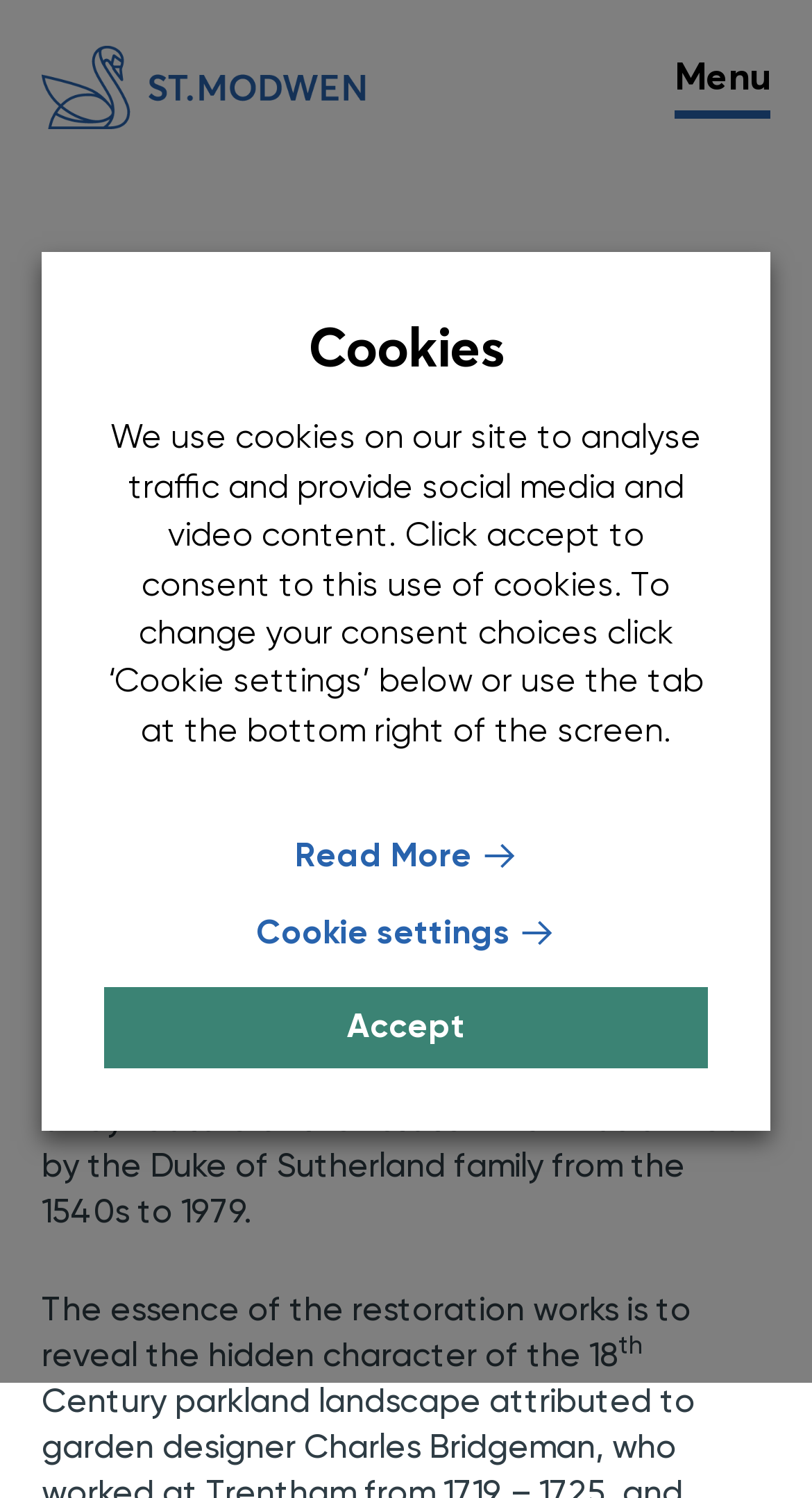Please provide a brief answer to the following inquiry using a single word or phrase:
Who owned the Trentham Estate from the 1540s to 1979?

Duke of Sutherland family